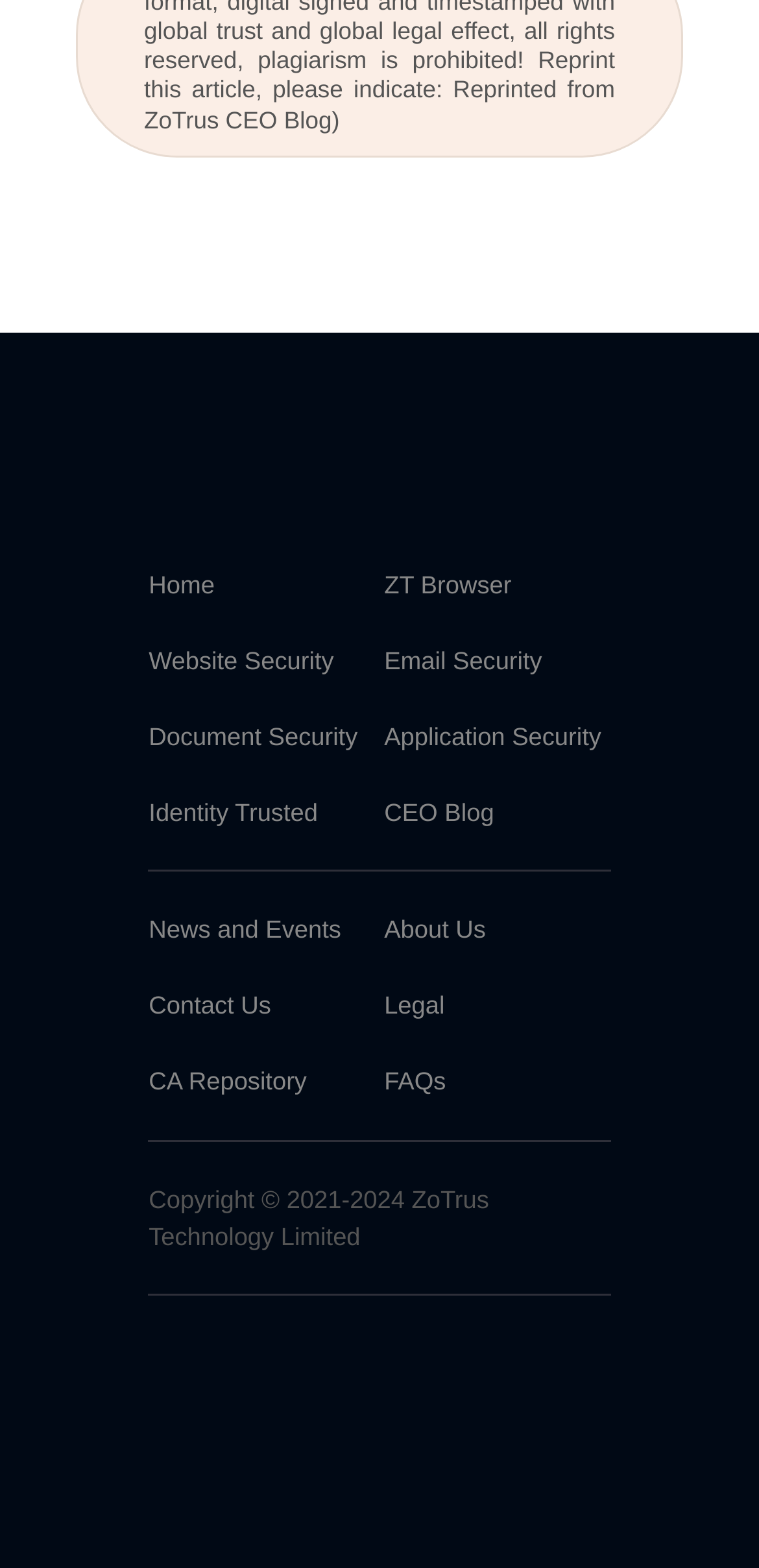What is the name of the blog mentioned on the webpage?
Analyze the image and provide a thorough answer to the question.

The webpage has a link to a blog, which is named 'CEO Blog', indicating that it is a blog written by the CEO of the company.